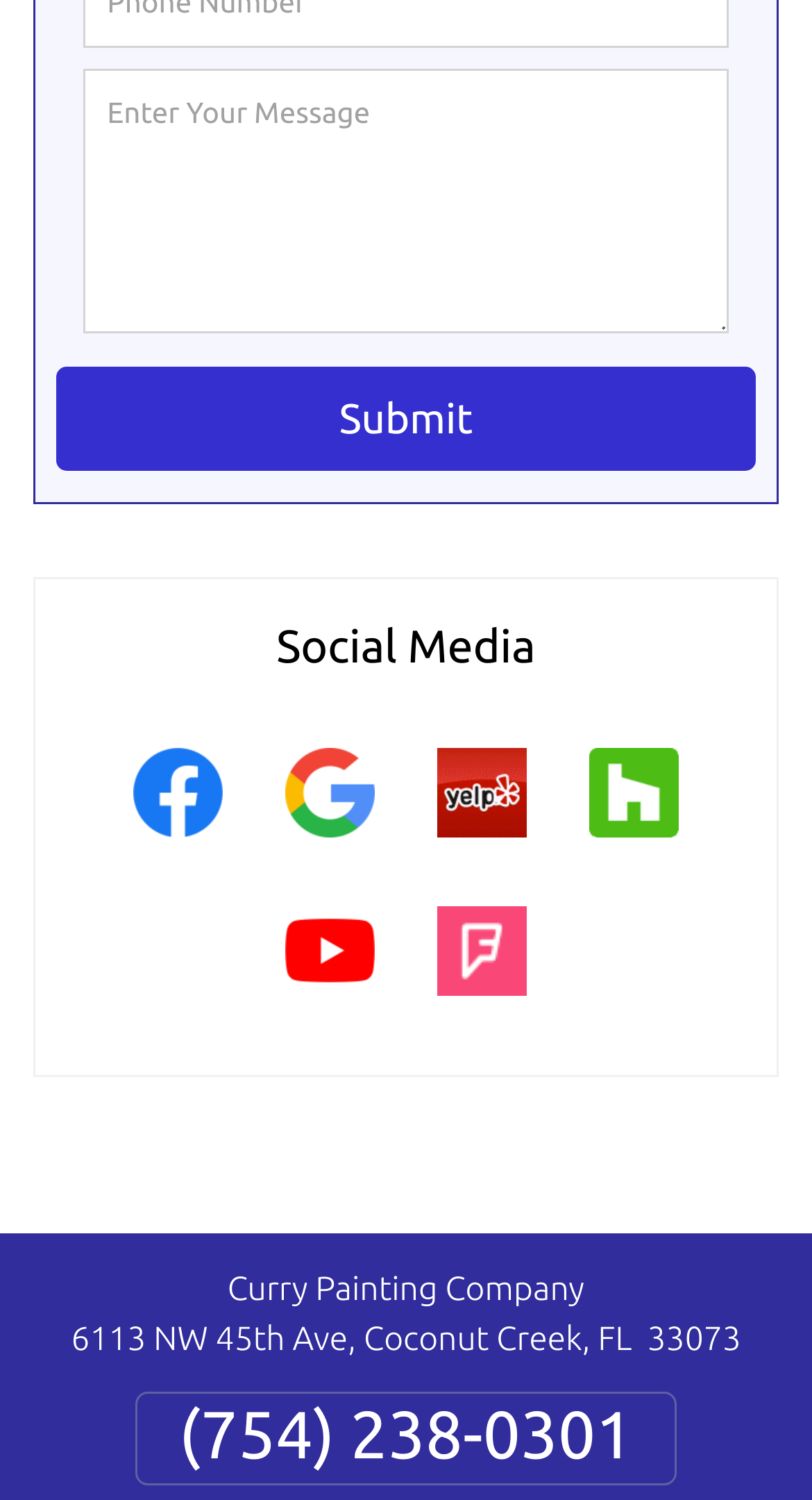Please determine the bounding box coordinates of the element to click in order to execute the following instruction: "Call the company". The coordinates should be four float numbers between 0 and 1, specified as [left, top, right, bottom].

[0.166, 0.928, 0.834, 0.991]